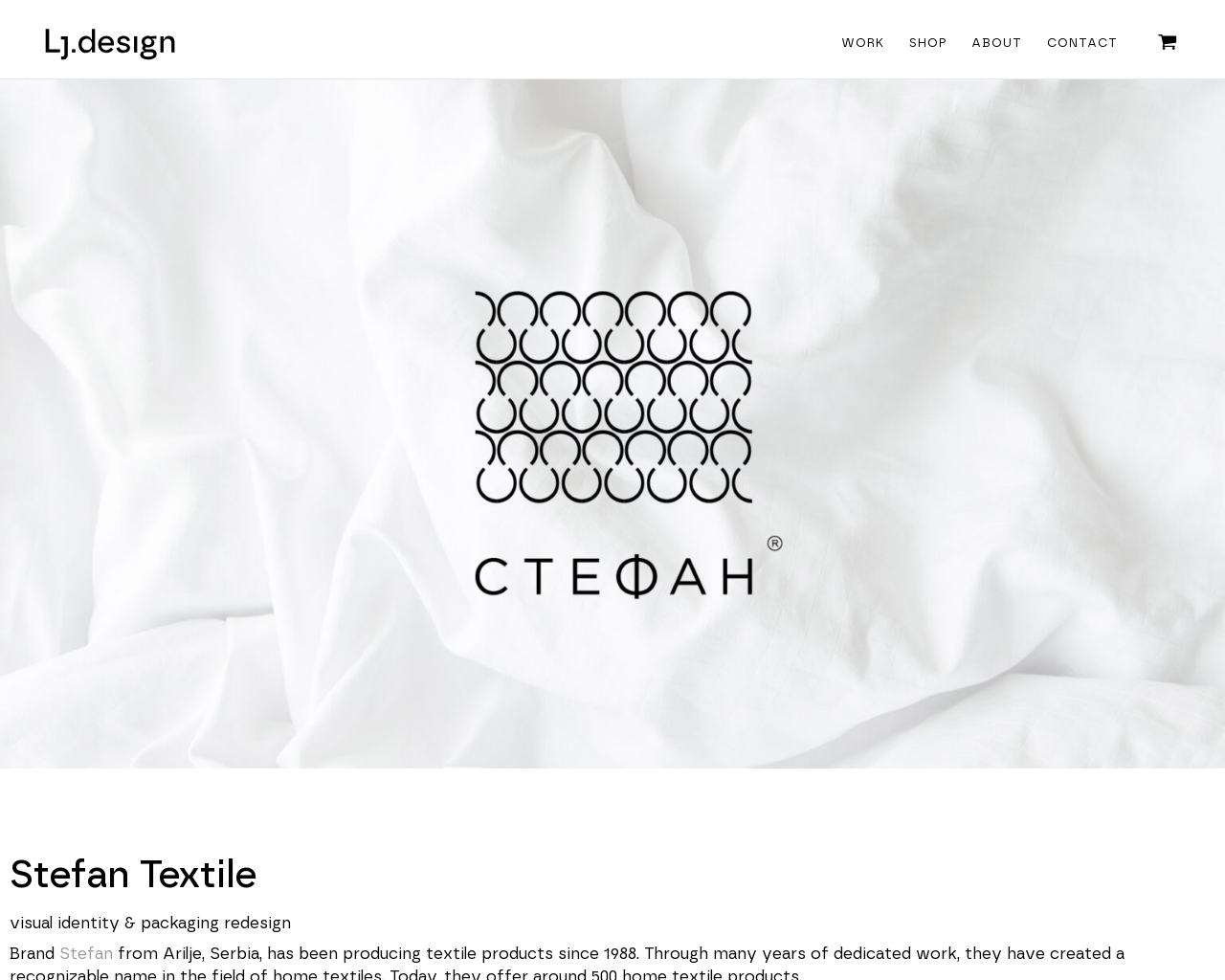Please give a one-word or short phrase response to the following question: 
What is the logo of Lj design?

Lj design logo-05